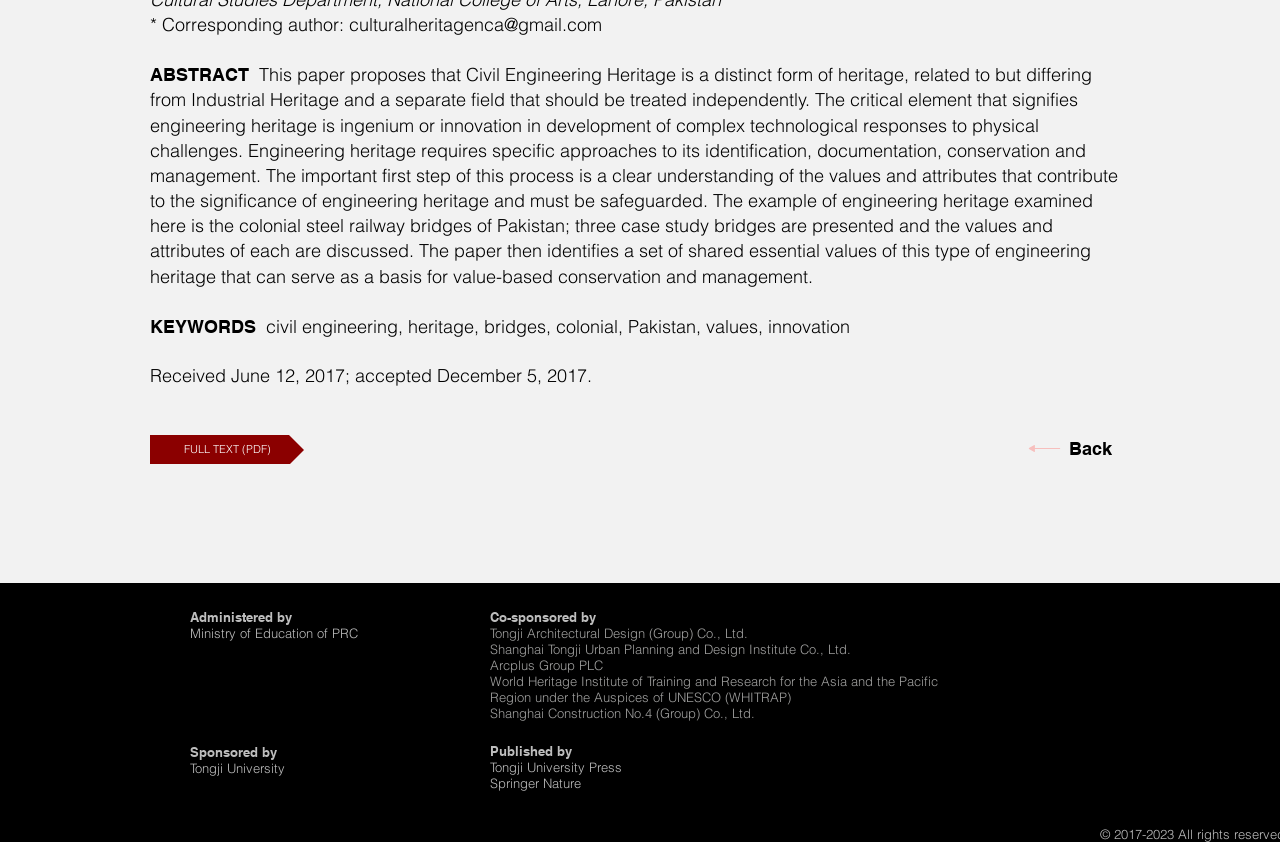Find the bounding box coordinates of the UI element according to this description: "CL Hellisen".

None